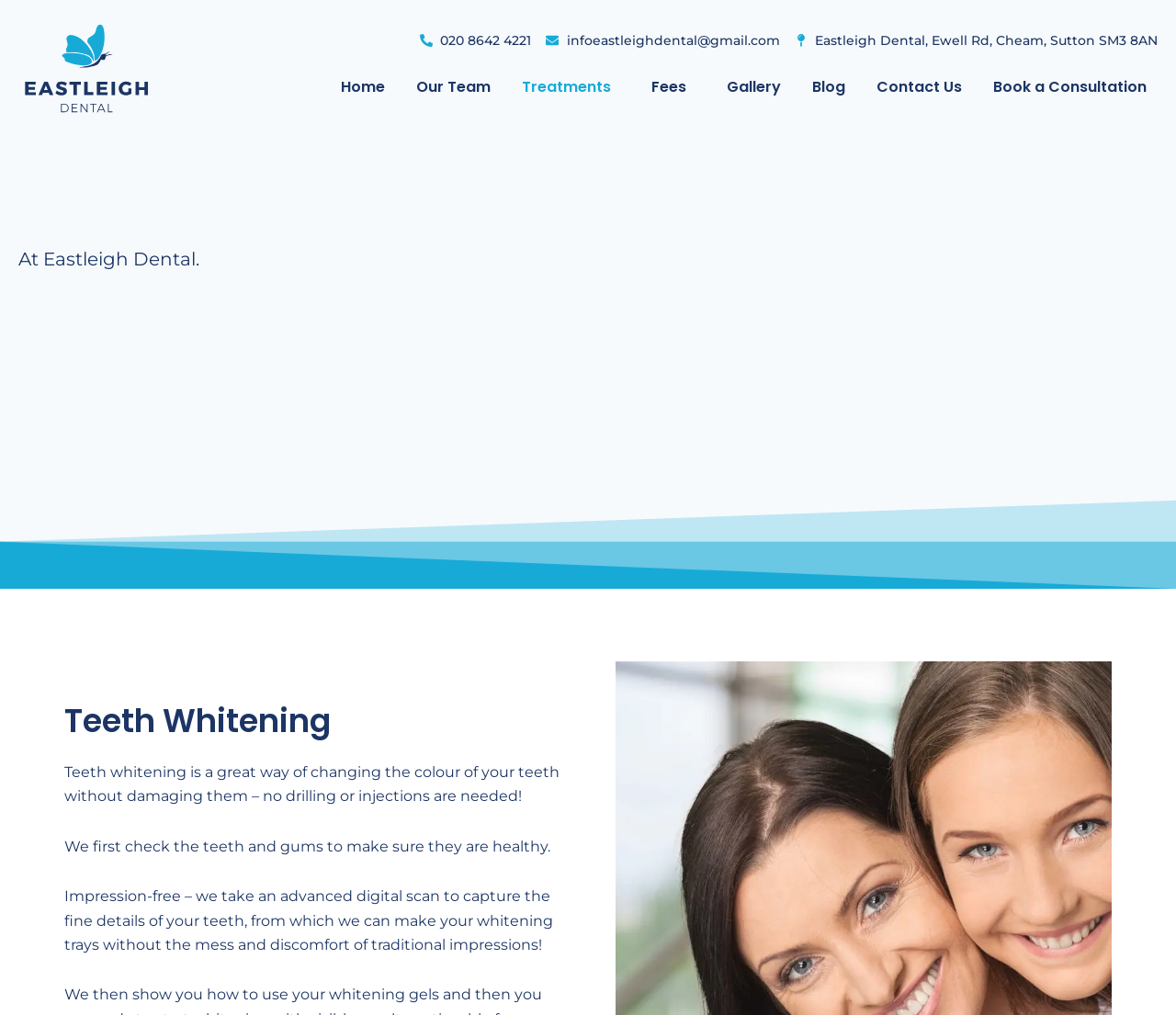Can you look at the image and give a comprehensive answer to the question:
What can be found on the 'Gallery' page?

I made an educated guess based on the common convention of having a 'Gallery' page on a website, which typically contains photos or images. Although the webpage does not explicitly state what is on the 'Gallery' page, it is likely to contain photos or images related to Eastleigh Dental.